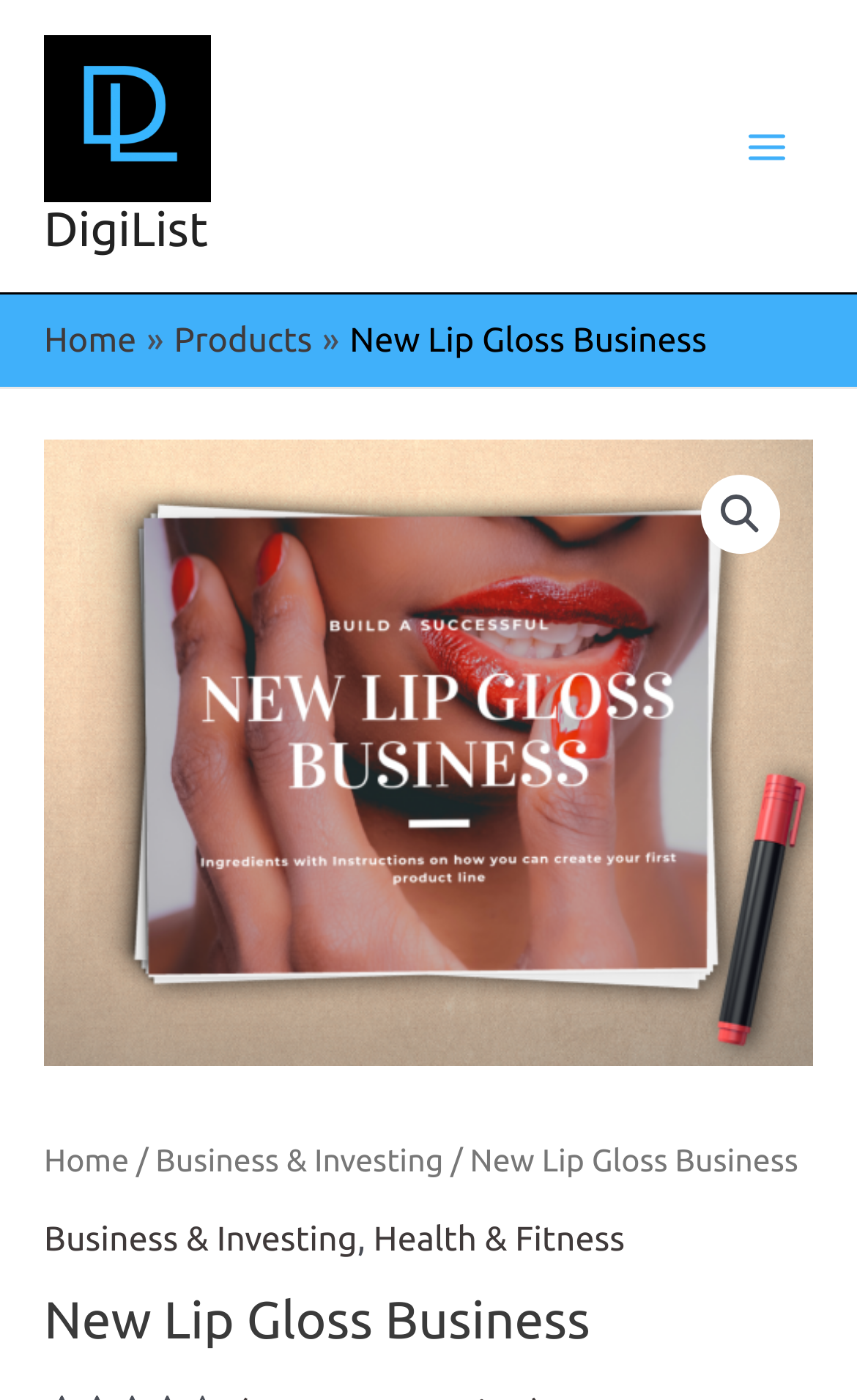Using a single word or phrase, answer the following question: 
What is the purpose of the button at the top-right corner?

Main Menu